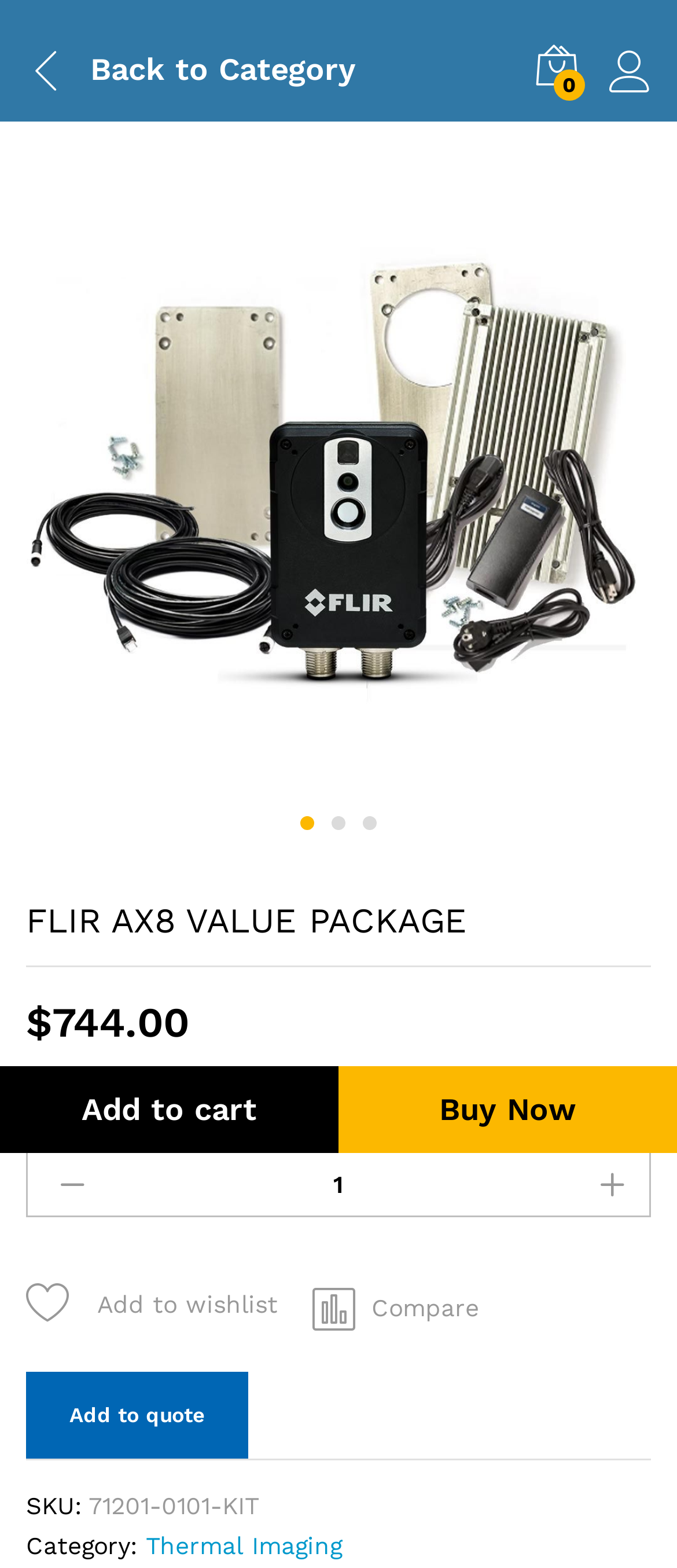Locate the bounding box coordinates of the area to click to fulfill this instruction: "Go back to category". The bounding box should be presented as four float numbers between 0 and 1, in the order [left, top, right, bottom].

[0.038, 0.031, 0.579, 0.058]